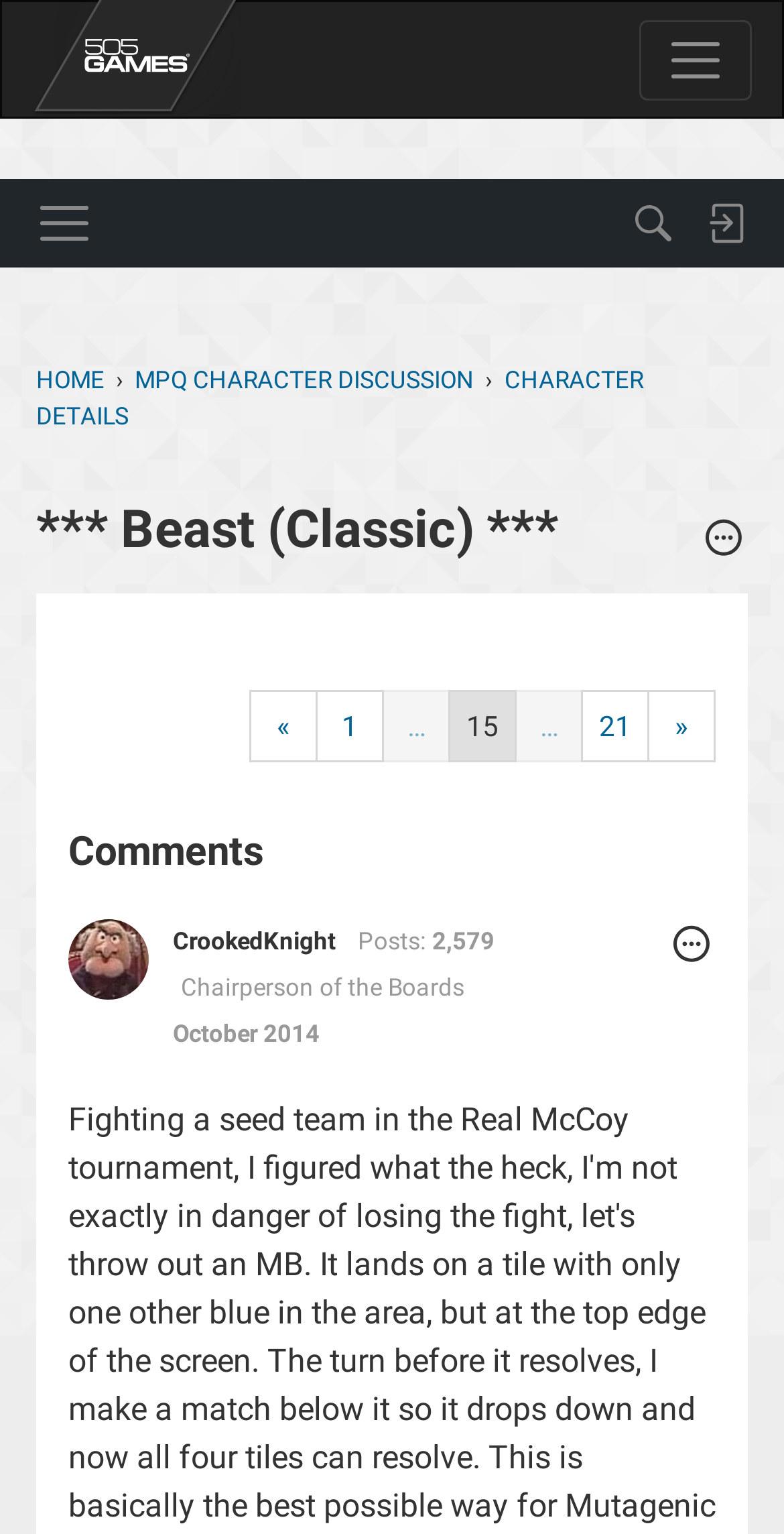Determine the bounding box coordinates of the clickable region to execute the instruction: "Toggle navigation". The coordinates should be four float numbers between 0 and 1, denoted as [left, top, right, bottom].

[0.815, 0.012, 0.959, 0.065]